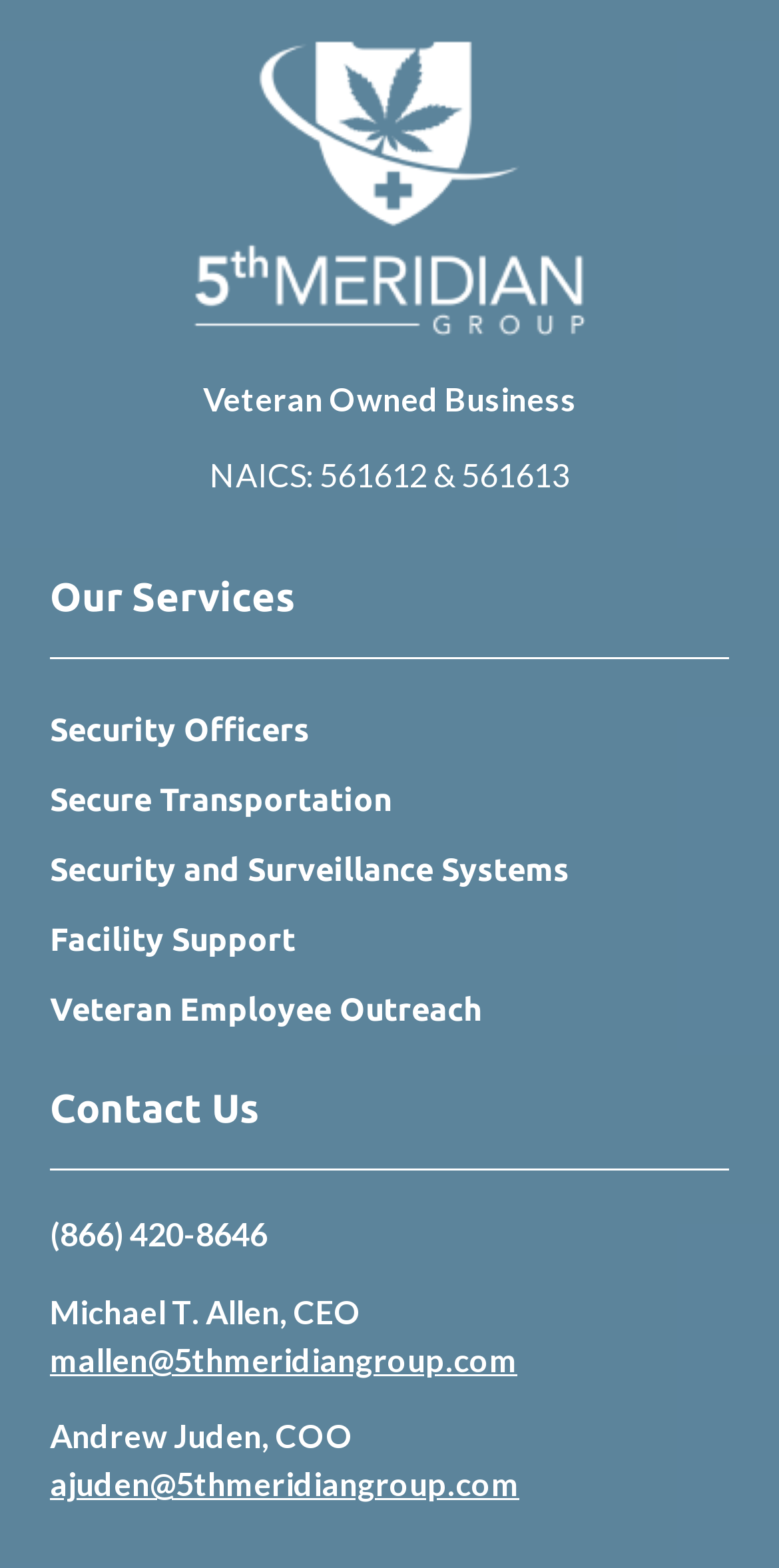Based on the element description: "Facility Support", identify the bounding box coordinates for this UI element. The coordinates must be four float numbers between 0 and 1, listed as [left, top, right, bottom].

[0.064, 0.58, 0.936, 0.618]